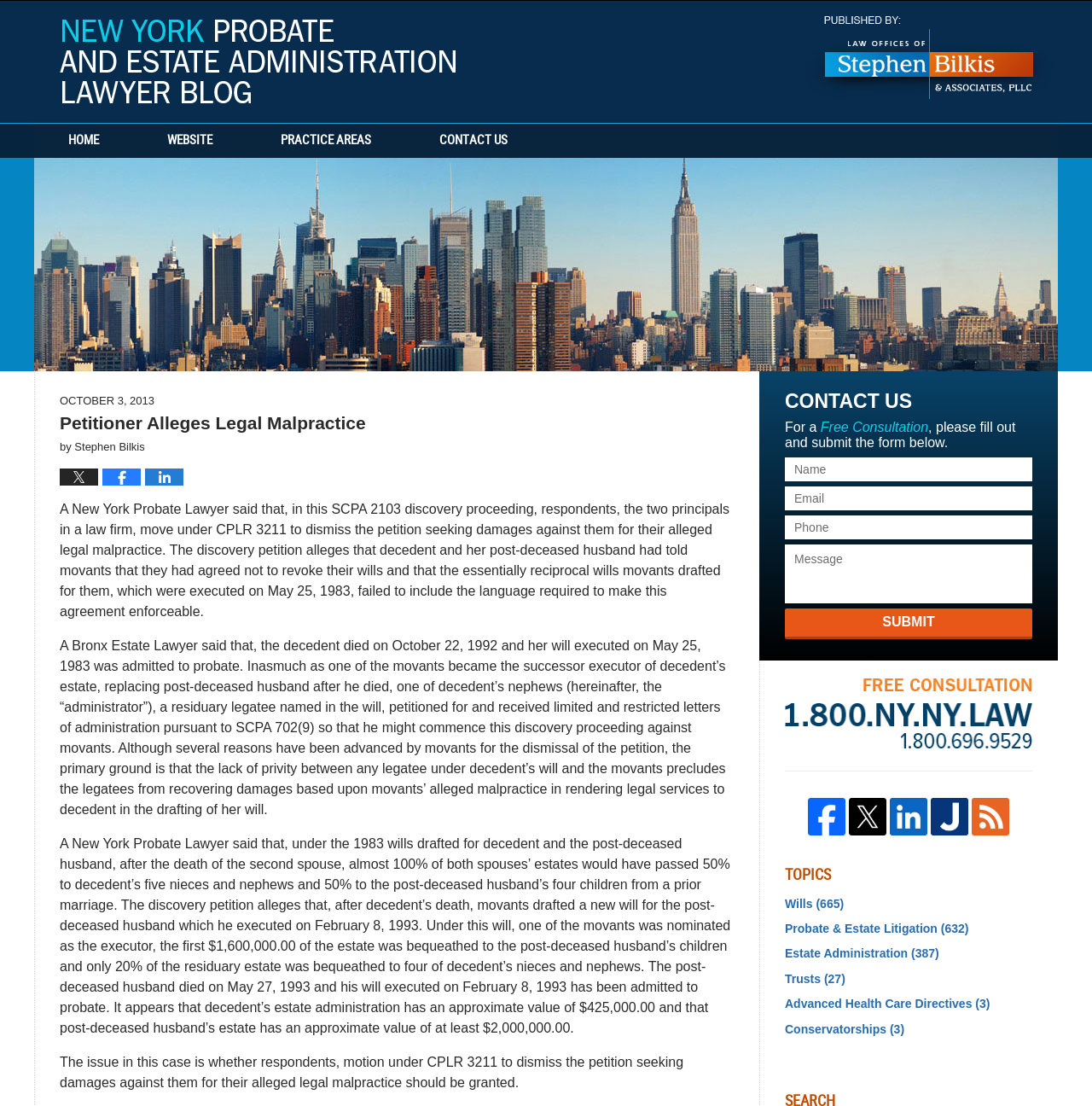Identify the first-level heading on the webpage and generate its text content.

Petitioner Alleges Legal Malpractice